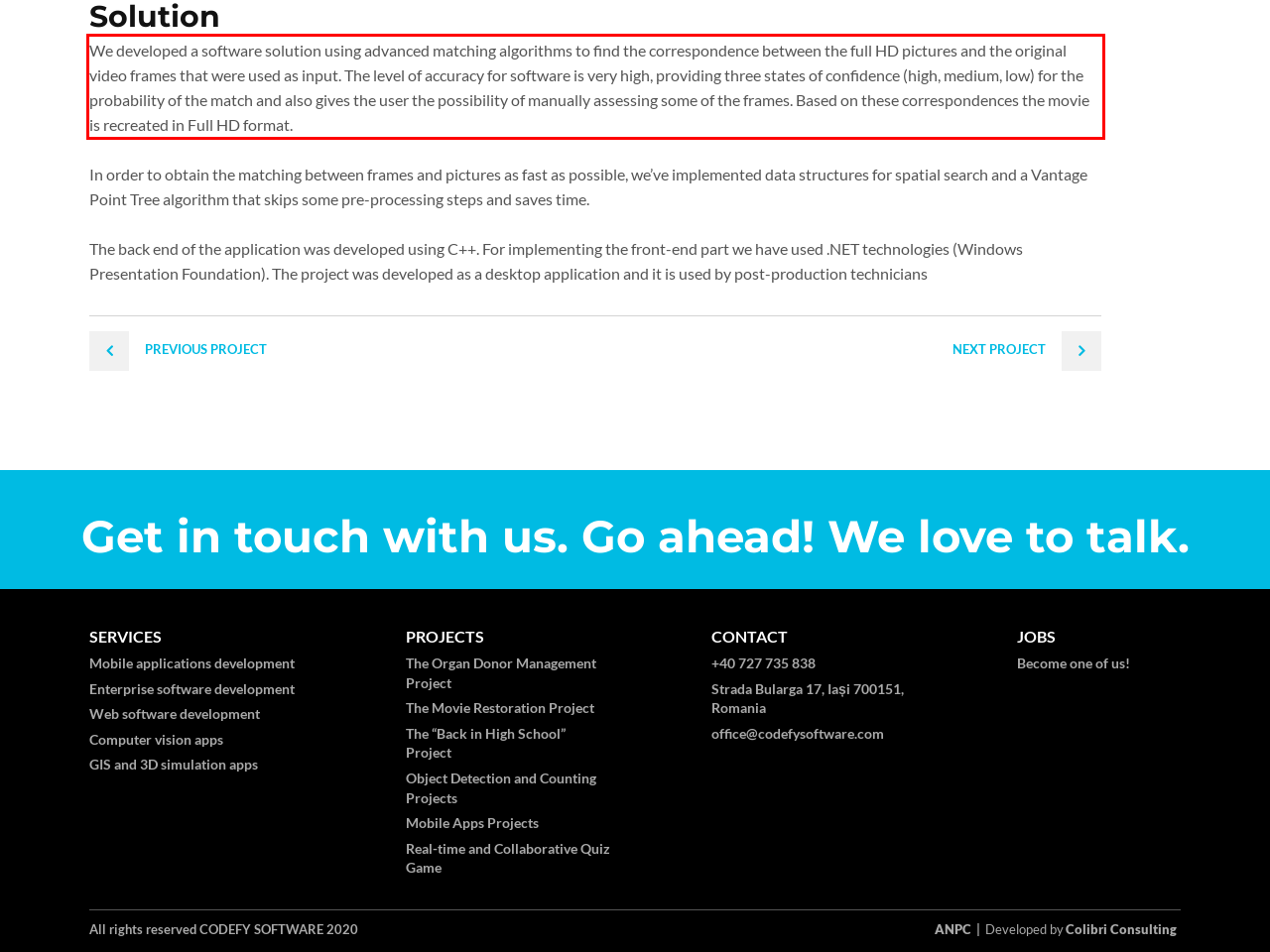With the given screenshot of a webpage, locate the red rectangle bounding box and extract the text content using OCR.

We developed a software solution using advanced matching algorithms to find the correspondence between the full HD pictures and the original video frames that were used as input. The level of accuracy for software is very high, providing three states of confidence (high, medium, low) for the probability of the match and also gives the user the possibility of manually assessing some of the frames. Based on these correspondences the movie is recreated in Full HD format.